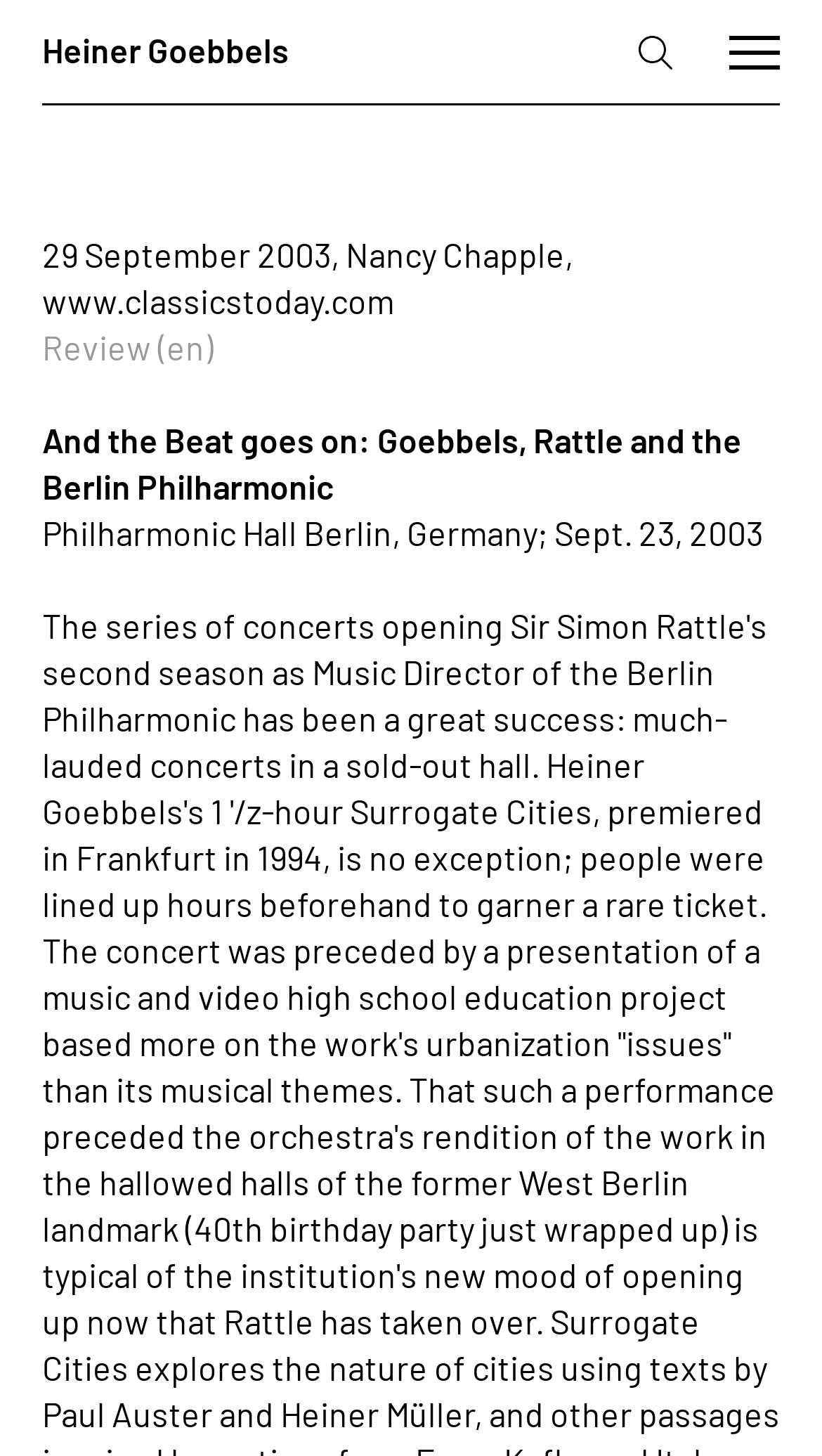Answer the question with a single word or phrase: 
How many buttons are present in the top-right corner?

2